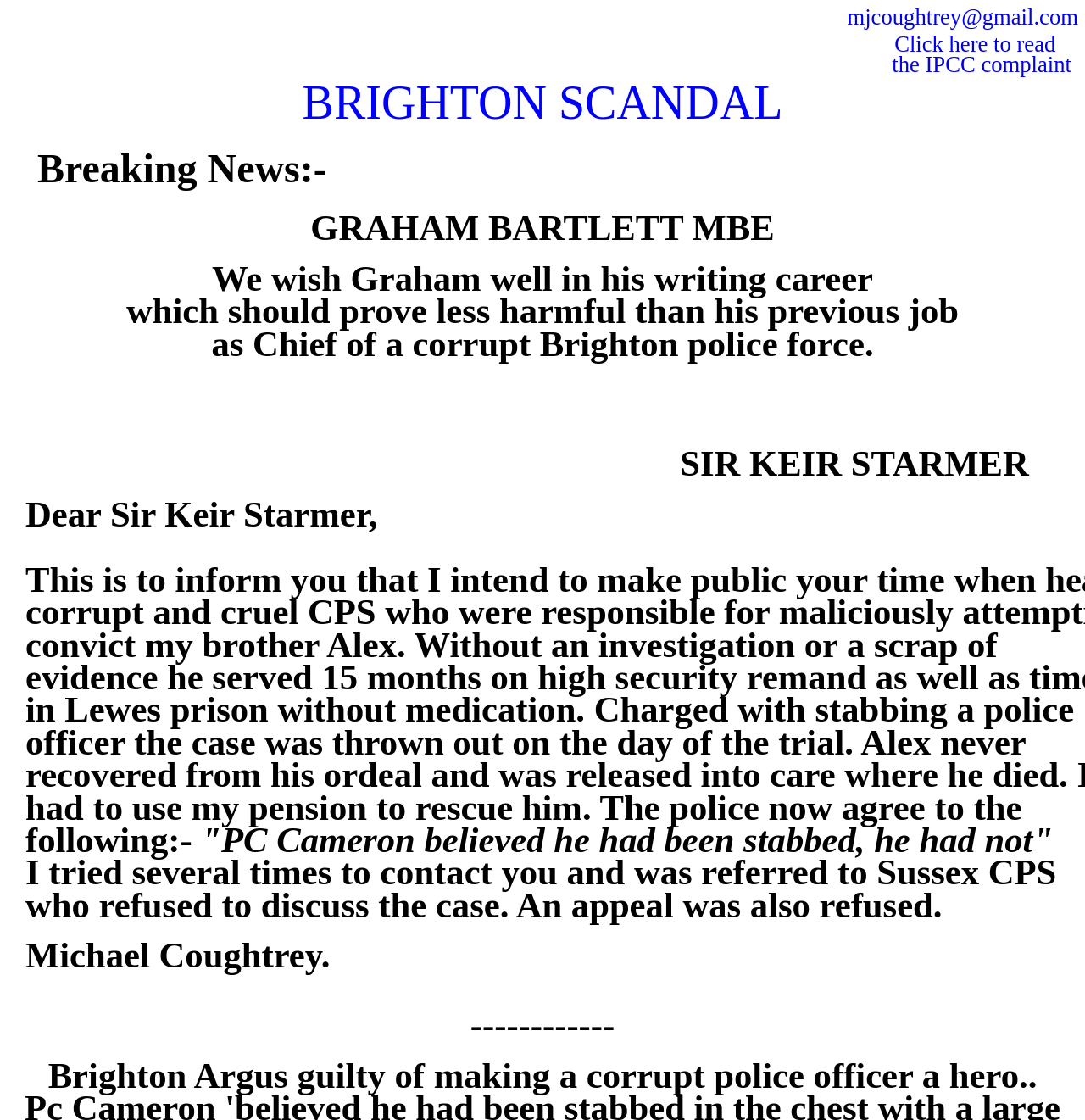Identify and provide the bounding box for the element described by: "mjcoughtrey@gmail.com".

[0.781, 0.004, 0.994, 0.026]